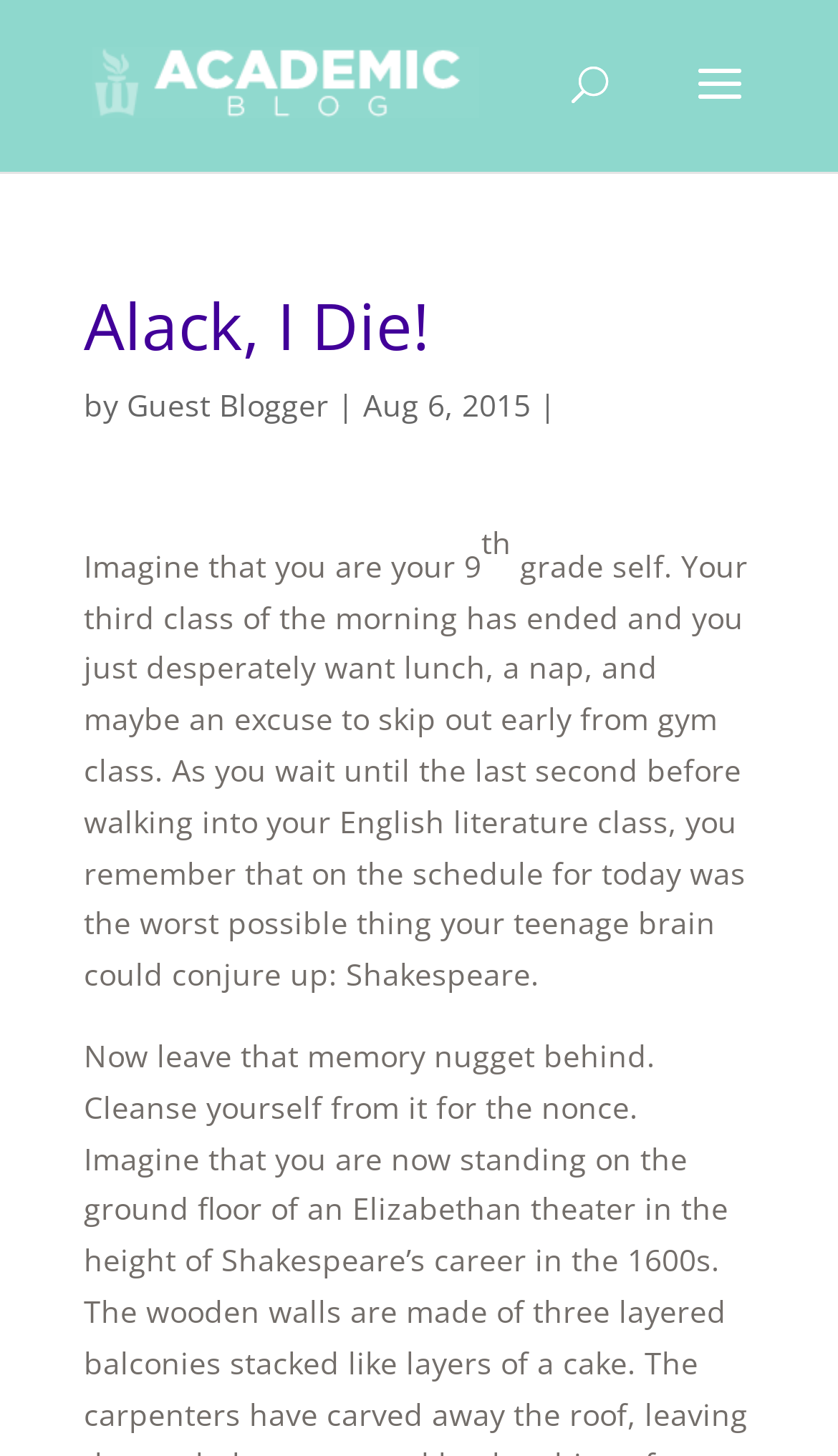What does the writer desperately want?
Answer the question based on the image using a single word or a brief phrase.

lunch, a nap, and maybe an excuse to skip